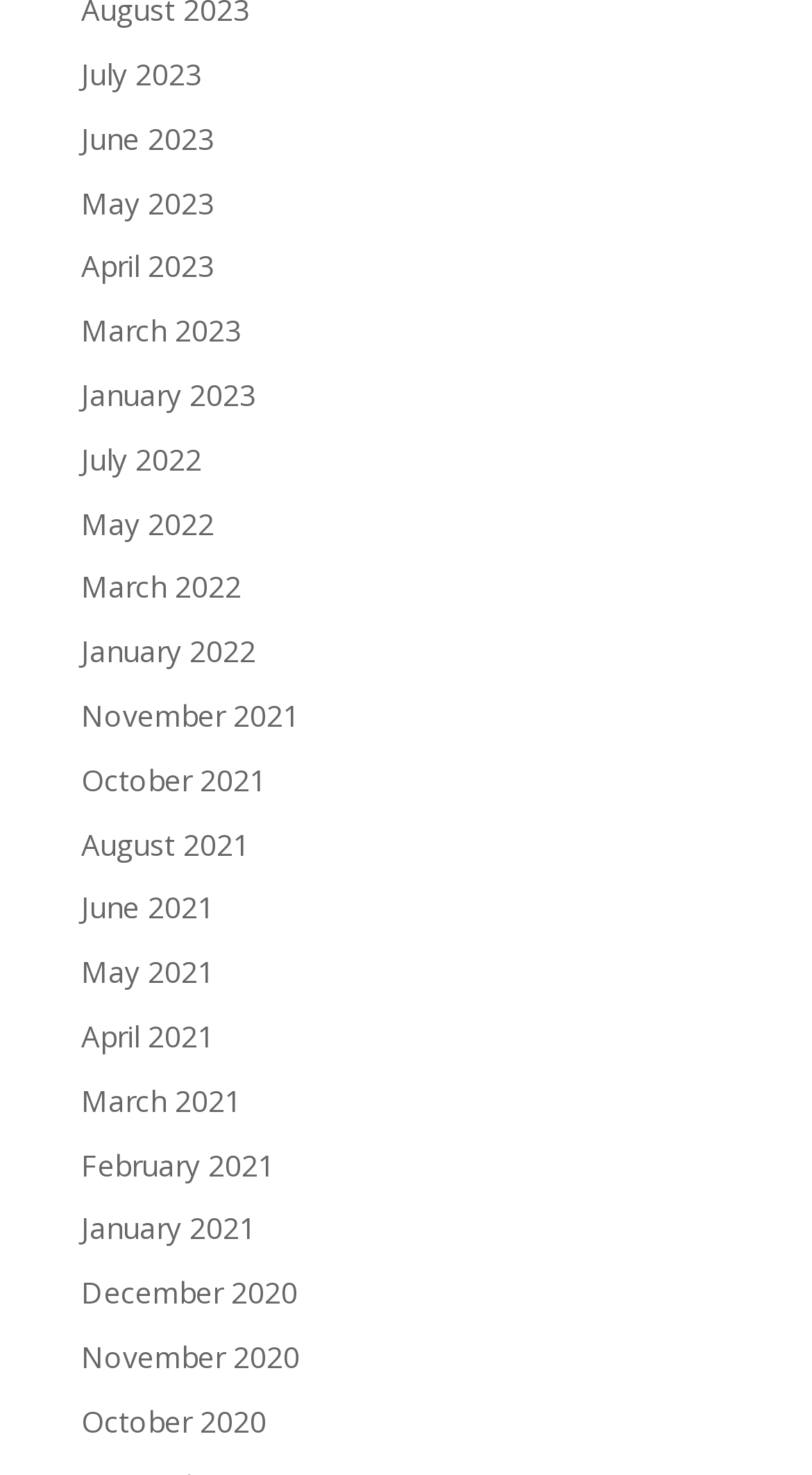What is the earliest month listed?
Look at the screenshot and give a one-word or phrase answer.

December 2020